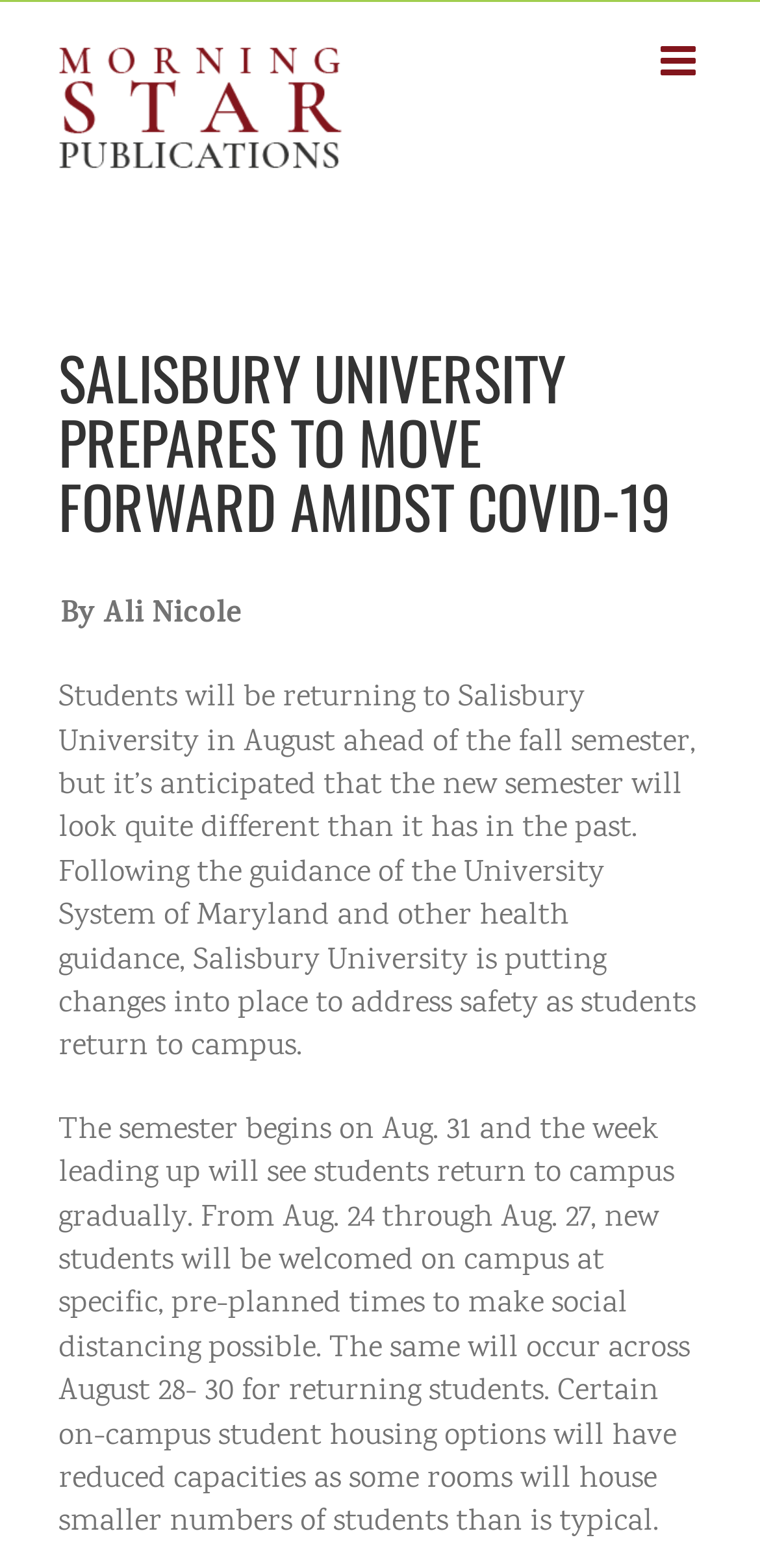What is being reduced in some on-campus student housing options?
Please respond to the question with a detailed and thorough explanation.

The article mentions that certain on-campus student housing options will have reduced capacities, meaning that some rooms will house smaller numbers of students than is typical.